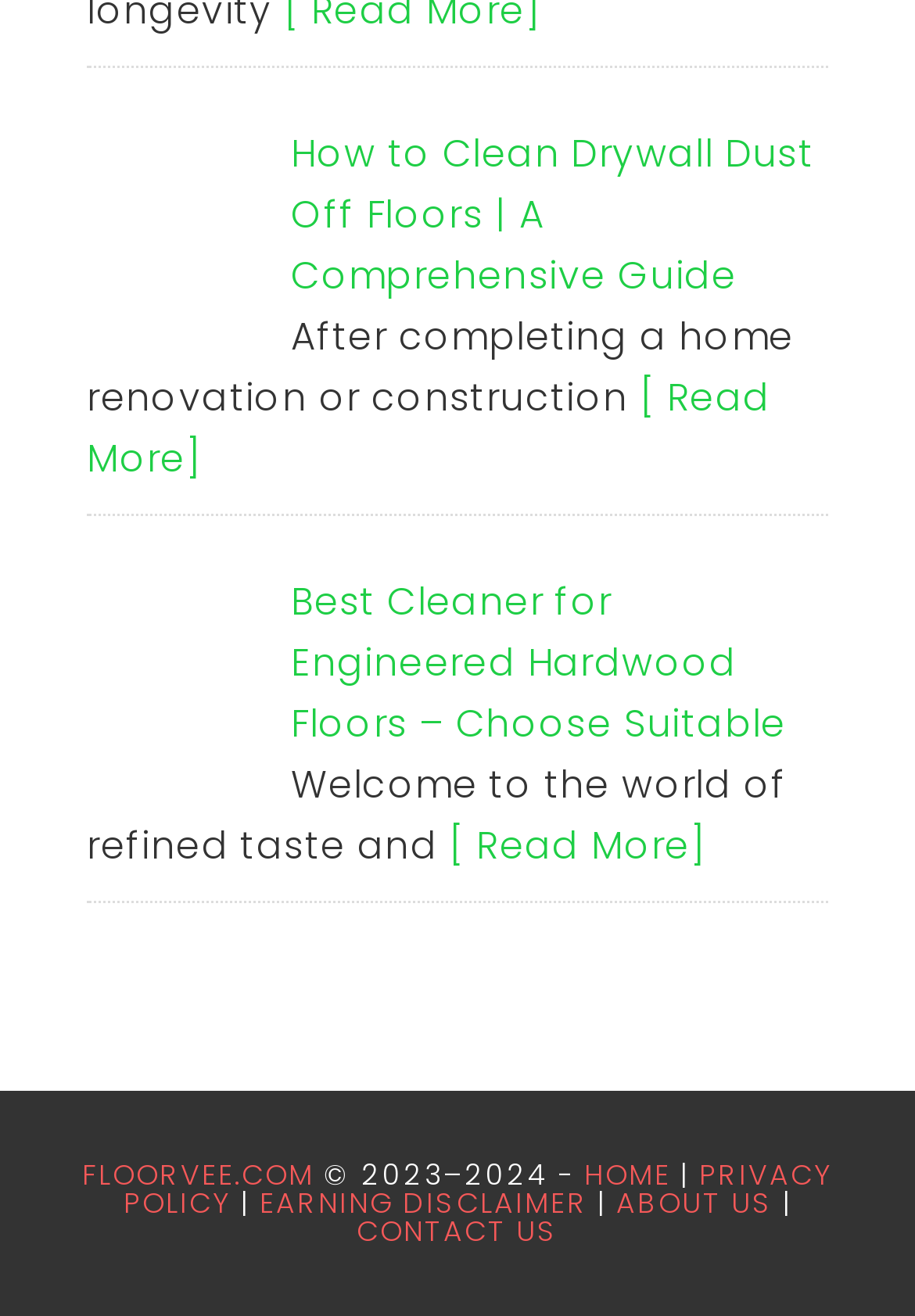Please answer the following question using a single word or phrase: 
What is the name of the website?

FLOORVEE.COM